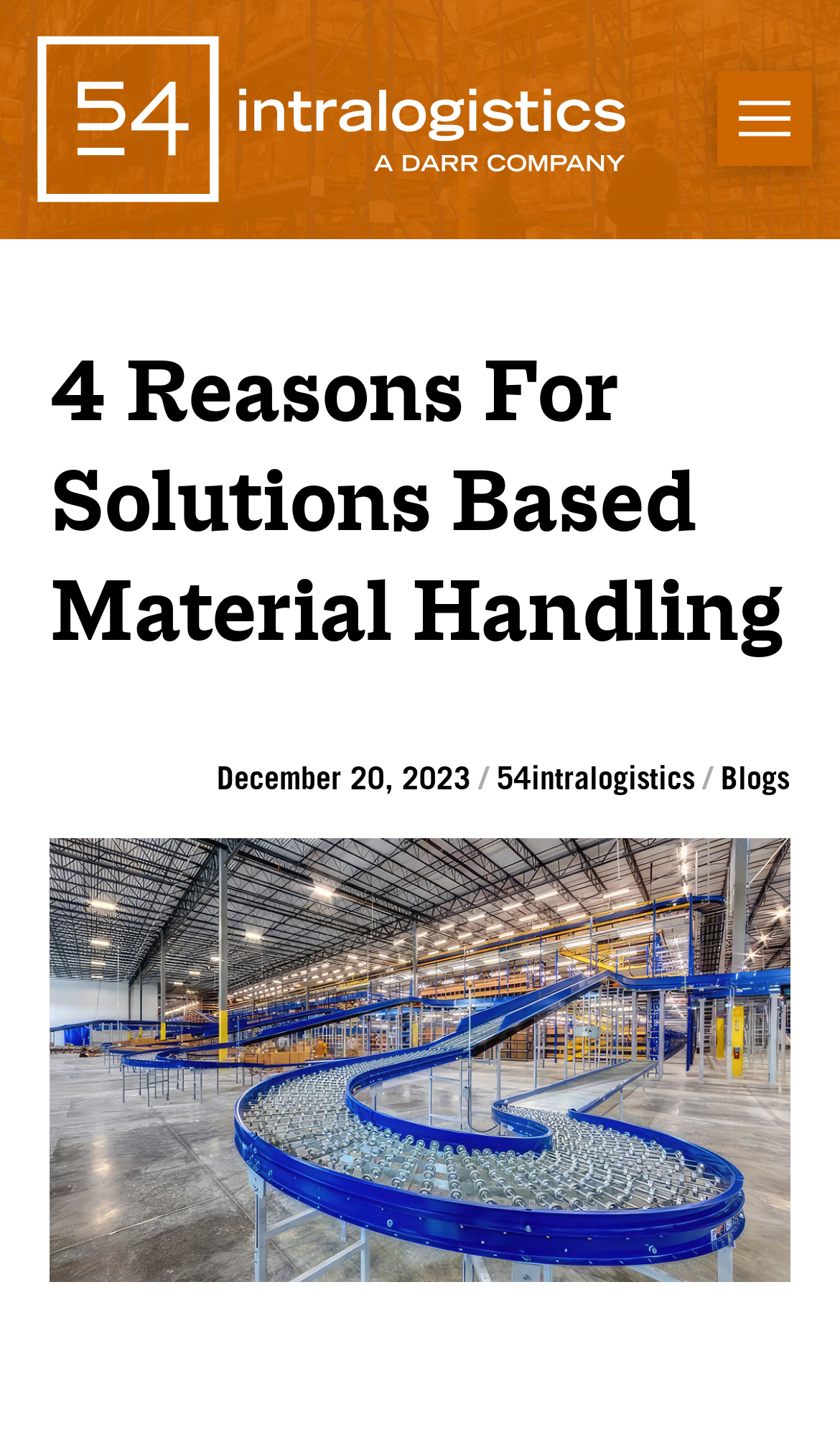Provide a comprehensive description of the webpage.

The webpage appears to be a blog post or article about material handling solutions. At the top-left corner, there is a logo image, and next to it, a toggle button to control off-canvas content. Below the logo, the main heading "4 Reasons For Solutions Based Material Handling" is prominently displayed. 

To the right of the heading, there is a date "December 20, 2023", followed by a separator and the author or publisher name "54intralogistics". Below the heading, there is a large image taking up most of the width, depicting a conveyor system in a warehouse, which is likely related to the article's content.

At the top-right corner, there is a link to the "Blogs" section. The webpage seems to be focused on providing information about material handling solutions, as hinted by the meta description, and the image and heading suggest that the article will discuss the benefits of such solutions in a warehouse setting.